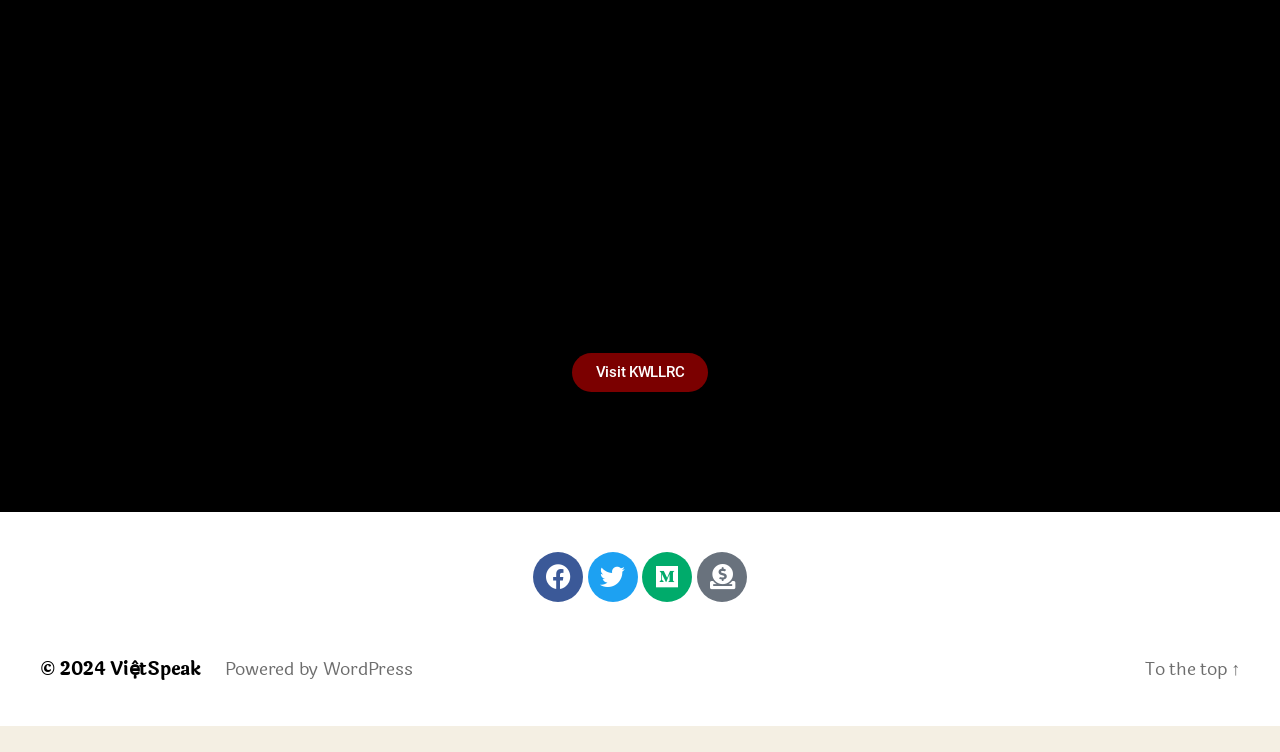Can you specify the bounding box coordinates for the region that should be clicked to fulfill this instruction: "Follow on Facebook".

[0.416, 0.769, 0.455, 0.836]